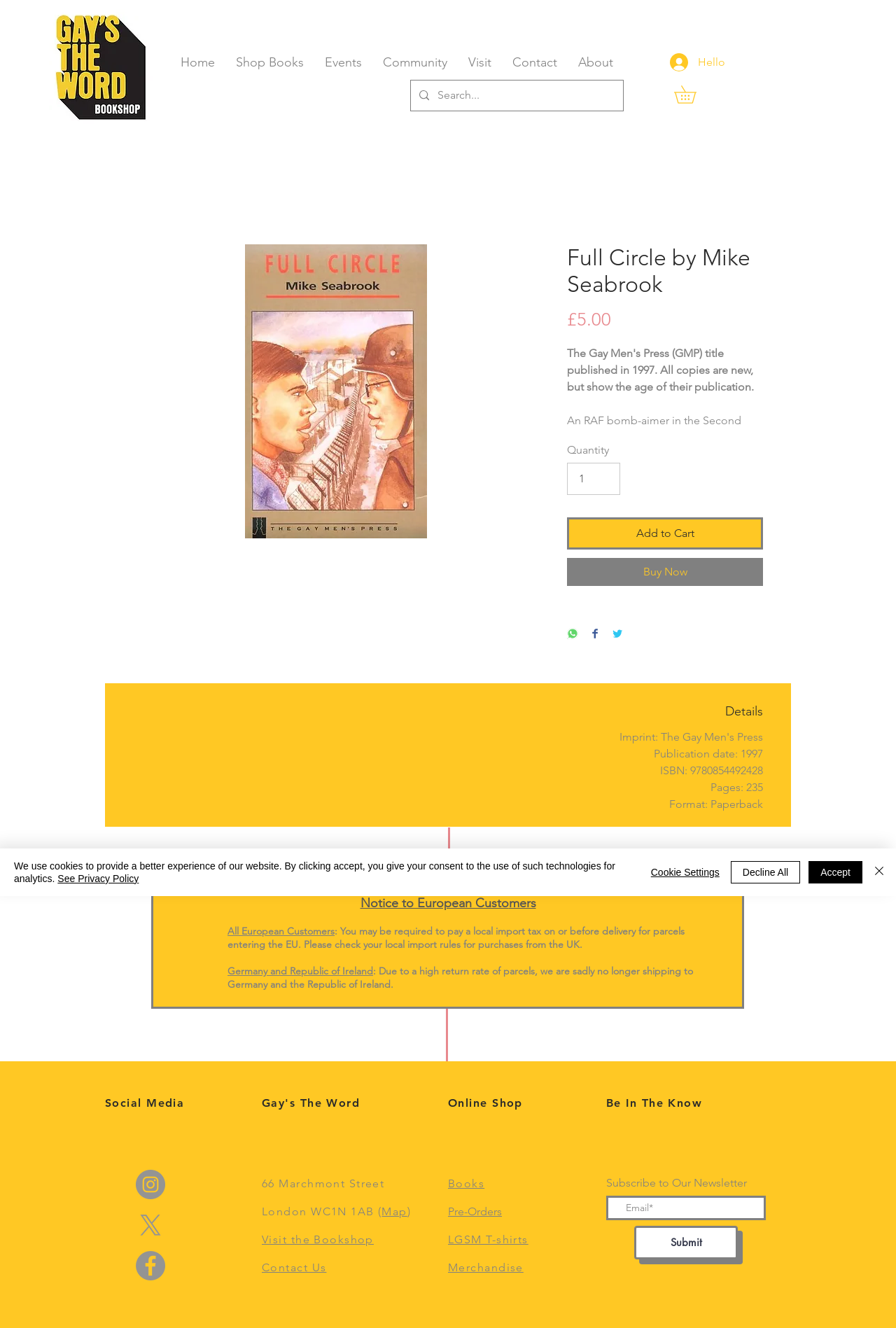What is the publication date of the book Full Circle by Mike Seabrook?
Look at the screenshot and provide an in-depth answer.

The publication date of the book Full Circle by Mike Seabrook can be found in the product details section, where it is listed as 1997.